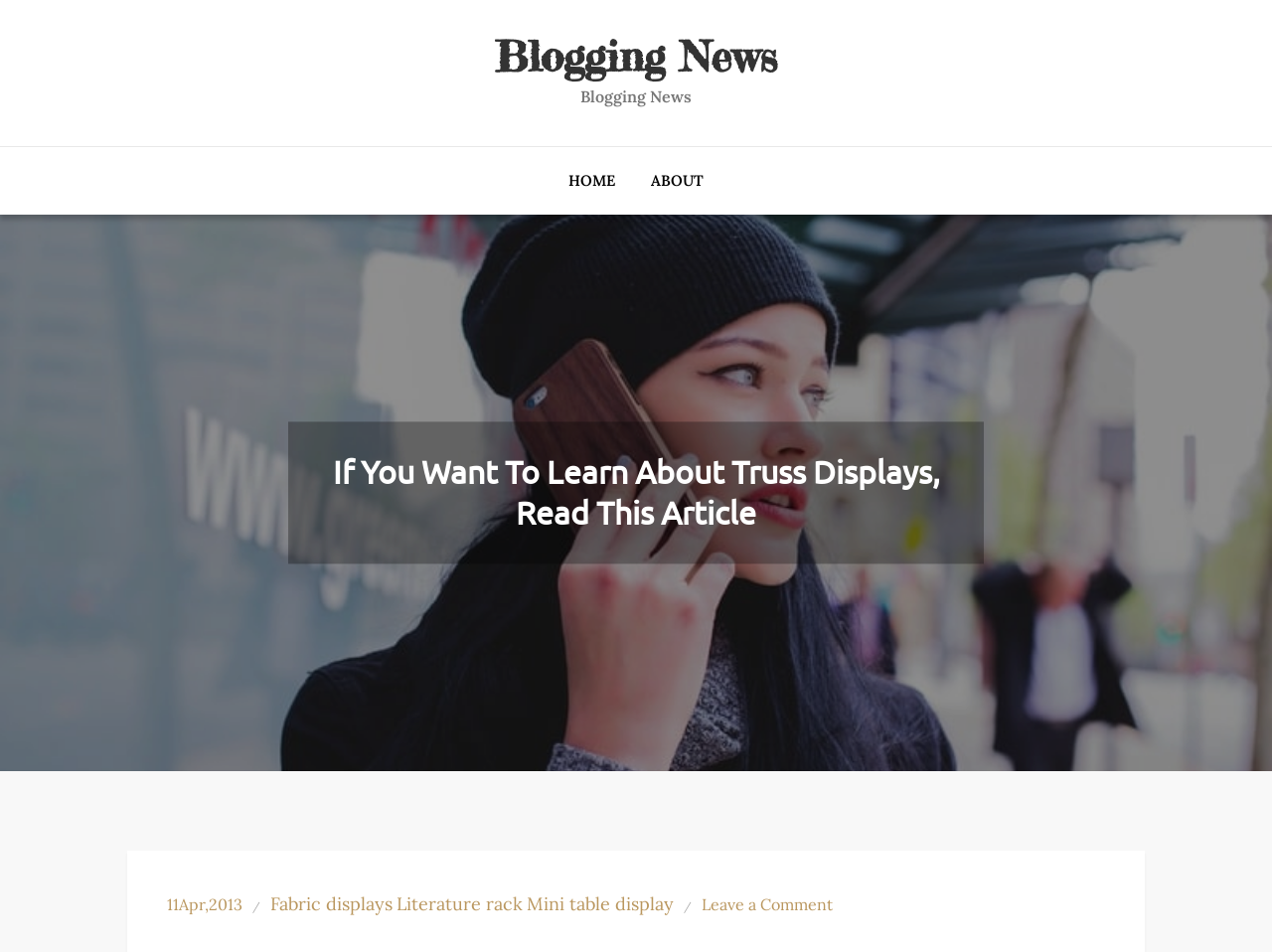Consider the image and give a detailed and elaborate answer to the question: 
What type of displays is the article about?

The heading element below the navigation menu contains the text 'If You Want To Learn About Truss Displays, Read This Article', indicating that the article is about Truss Displays.